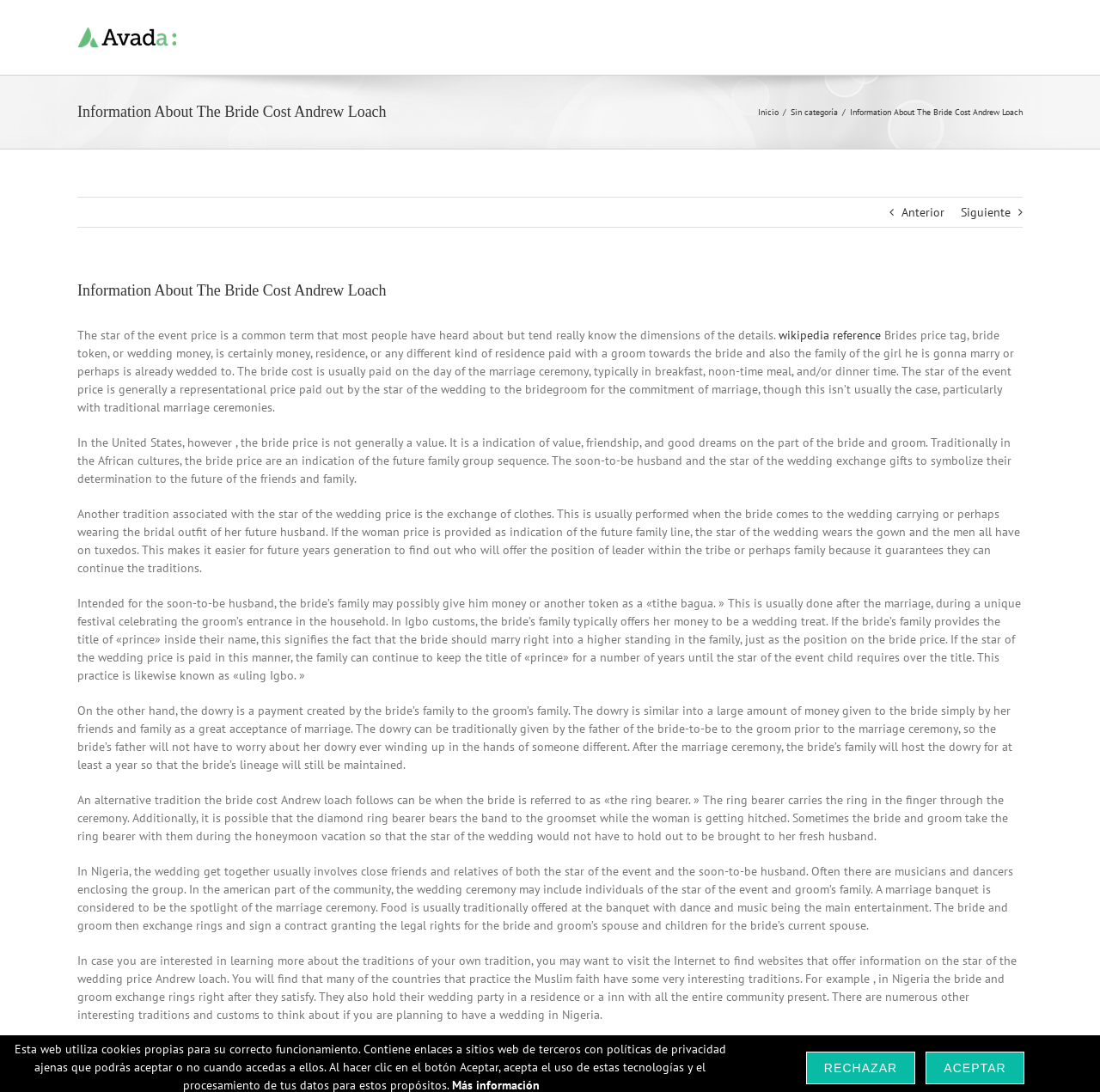Use a single word or phrase to answer the question: 
What is the purpose of the bride price?

Symbolic price